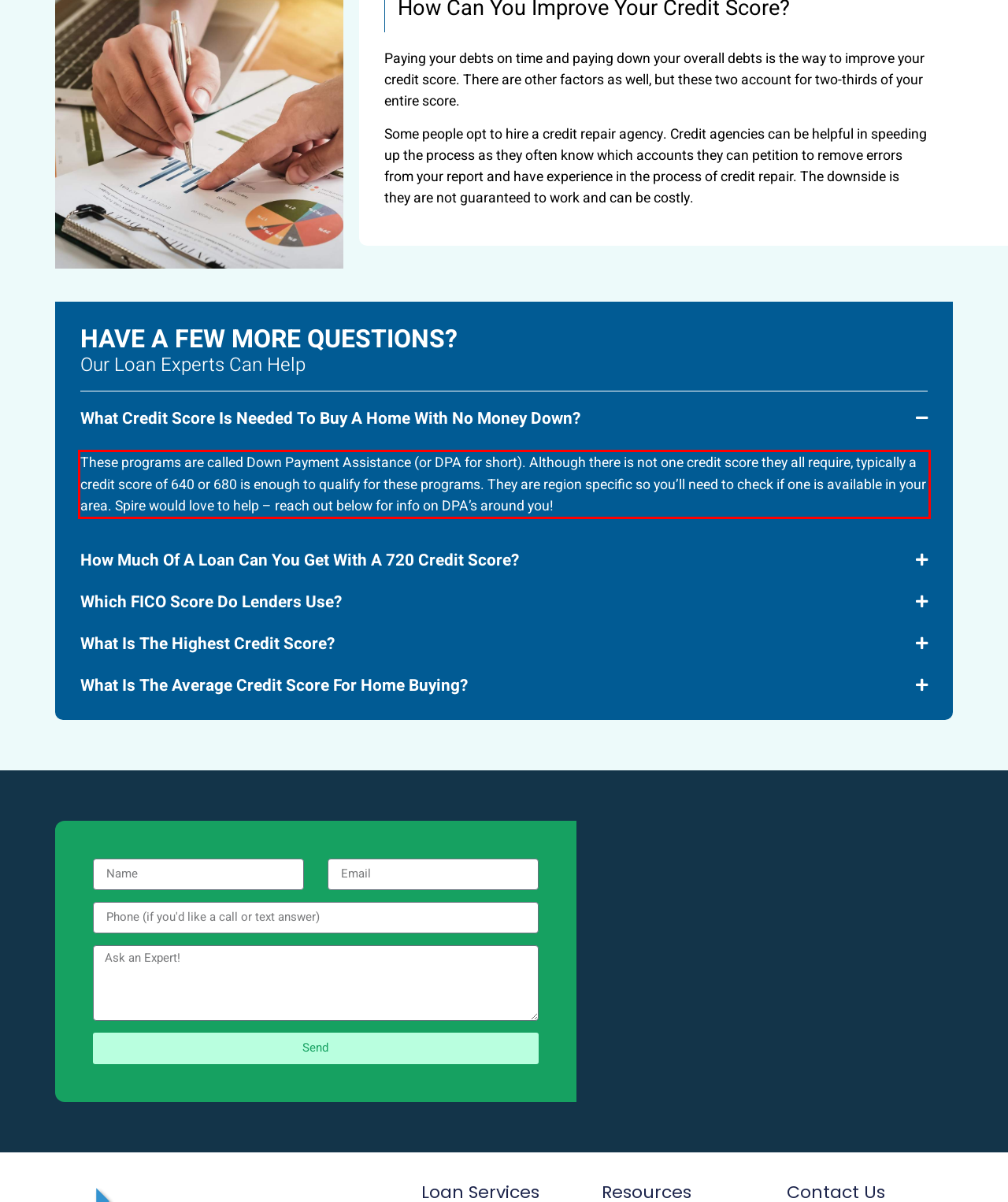Examine the screenshot of the webpage, locate the red bounding box, and generate the text contained within it.

These programs are called Down Payment Assistance (or DPA for short). Although there is not one credit score they all require, typically a credit score of 640 or 680 is enough to qualify for these programs. They are region specific so you’ll need to check if one is available in your area. Spire would love to help – reach out below for info on DPA’s around you!